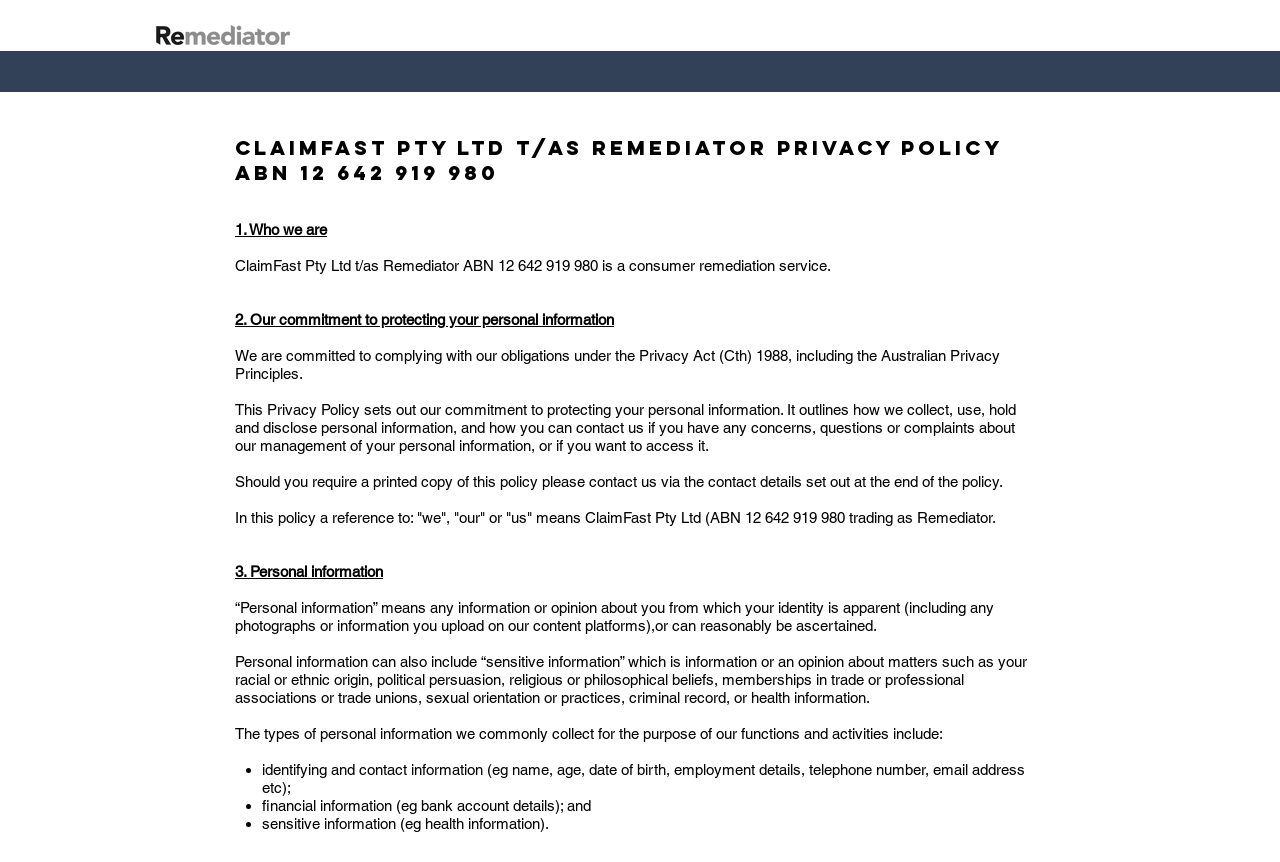What types of personal information are collected?
Give a one-word or short phrase answer based on the image.

Identifying and contact information, financial information, and sensitive information